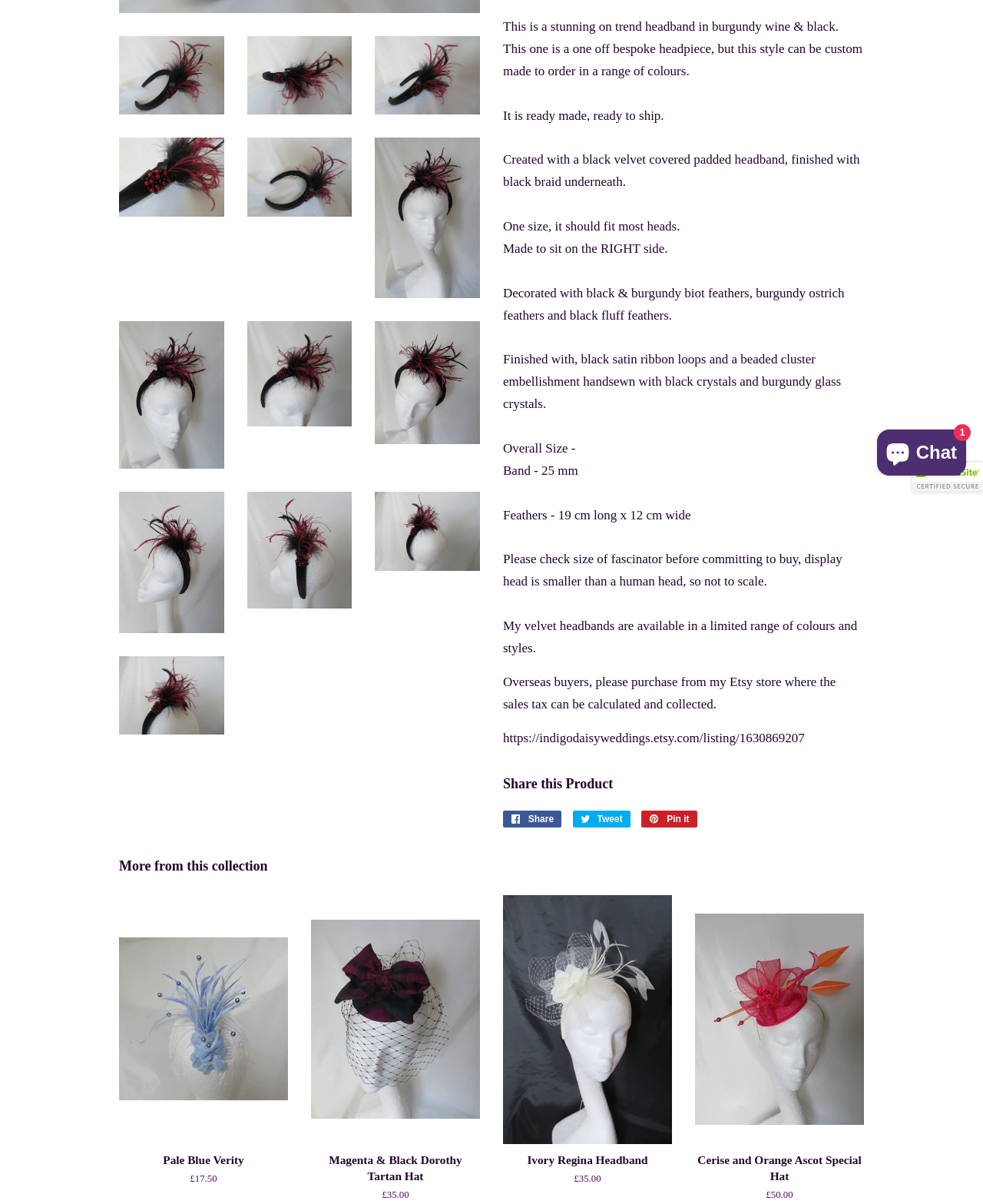Locate the UI element described as follows: "Green". Return the bounding box coordinates as four float numbers between 0 and 1 in the order [left, top, right, bottom].

[0.279, 0.121, 0.635, 0.154]